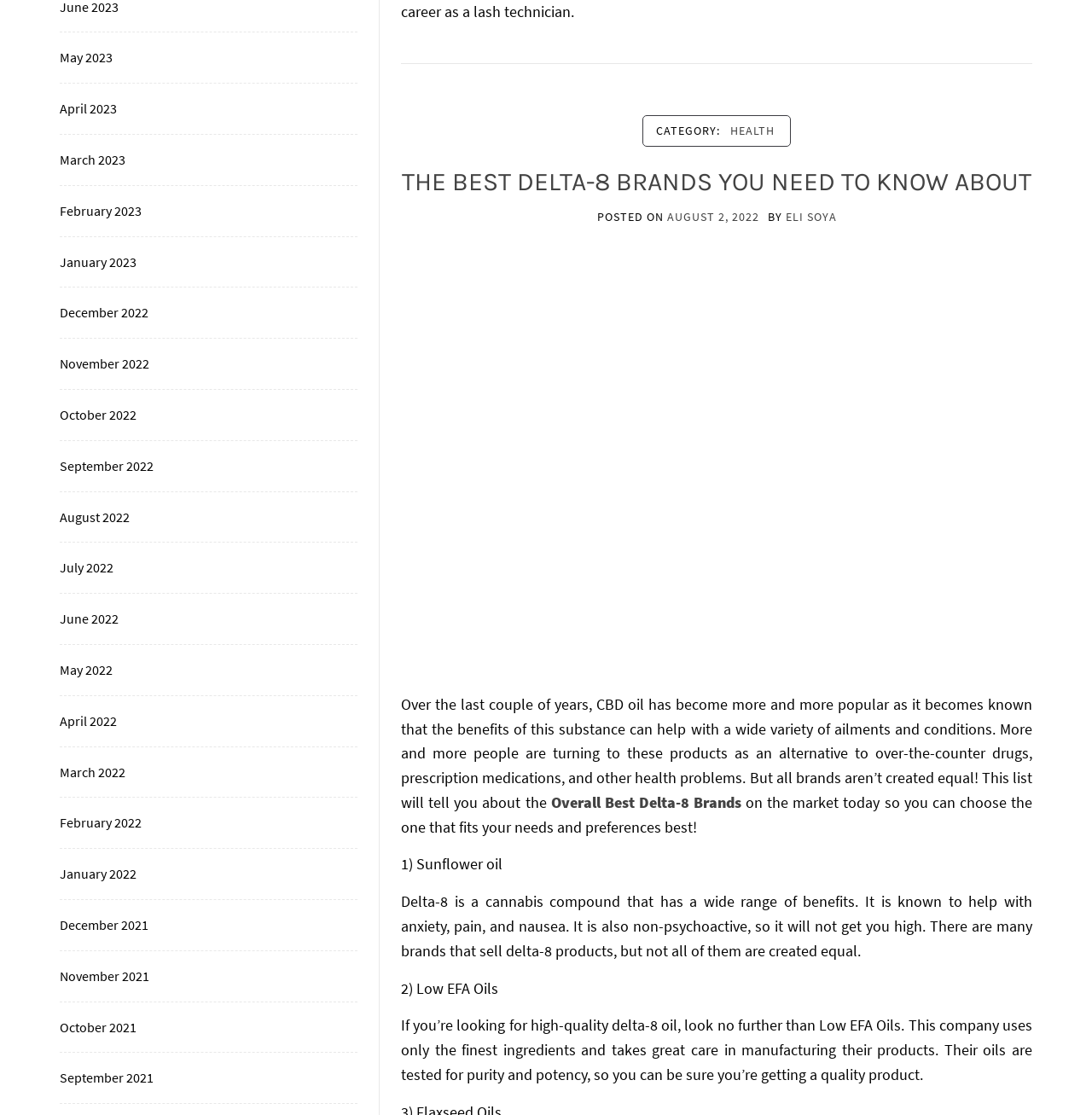Specify the bounding box coordinates of the area to click in order to execute this command: 'View posts from 'AUGUST 2022''. The coordinates should consist of four float numbers ranging from 0 to 1, and should be formatted as [left, top, right, bottom].

[0.611, 0.187, 0.695, 0.201]